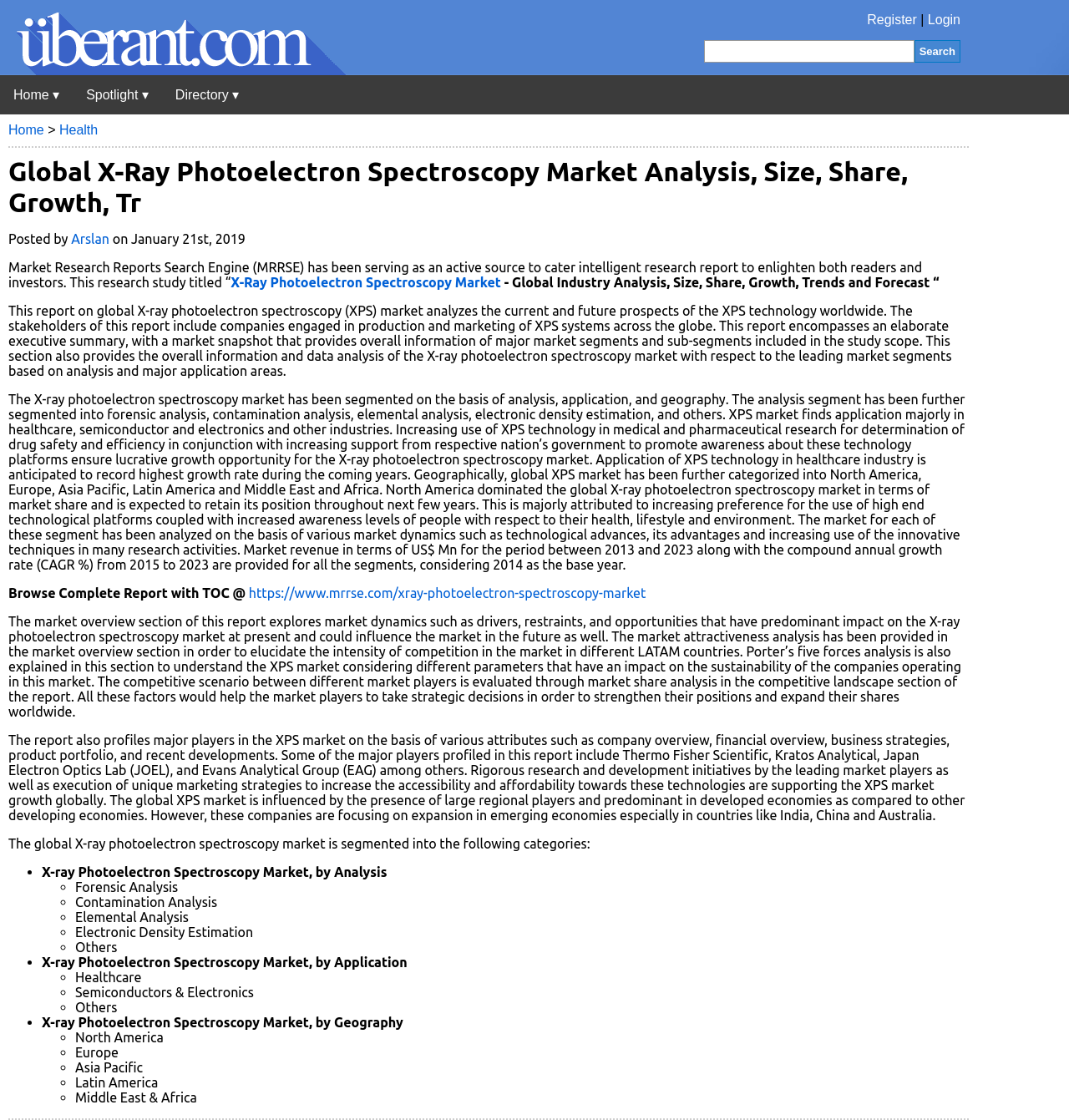What is the market size of X-ray photoelectron spectroscopy in 2016?
Answer the question with a single word or phrase by looking at the picture.

US$ 443.5 Mn